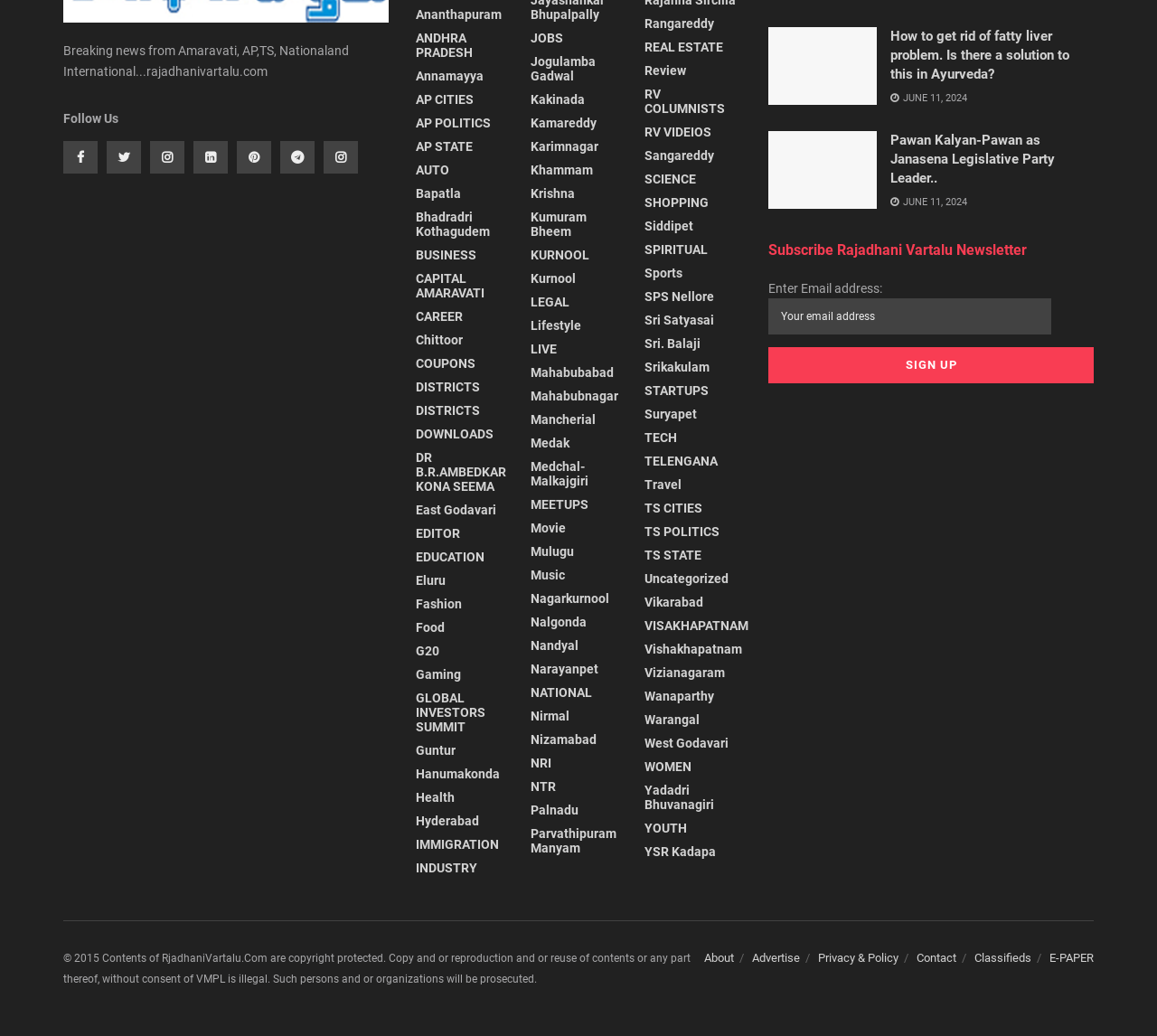Please answer the following question using a single word or phrase: How many news locations are listed?

30+